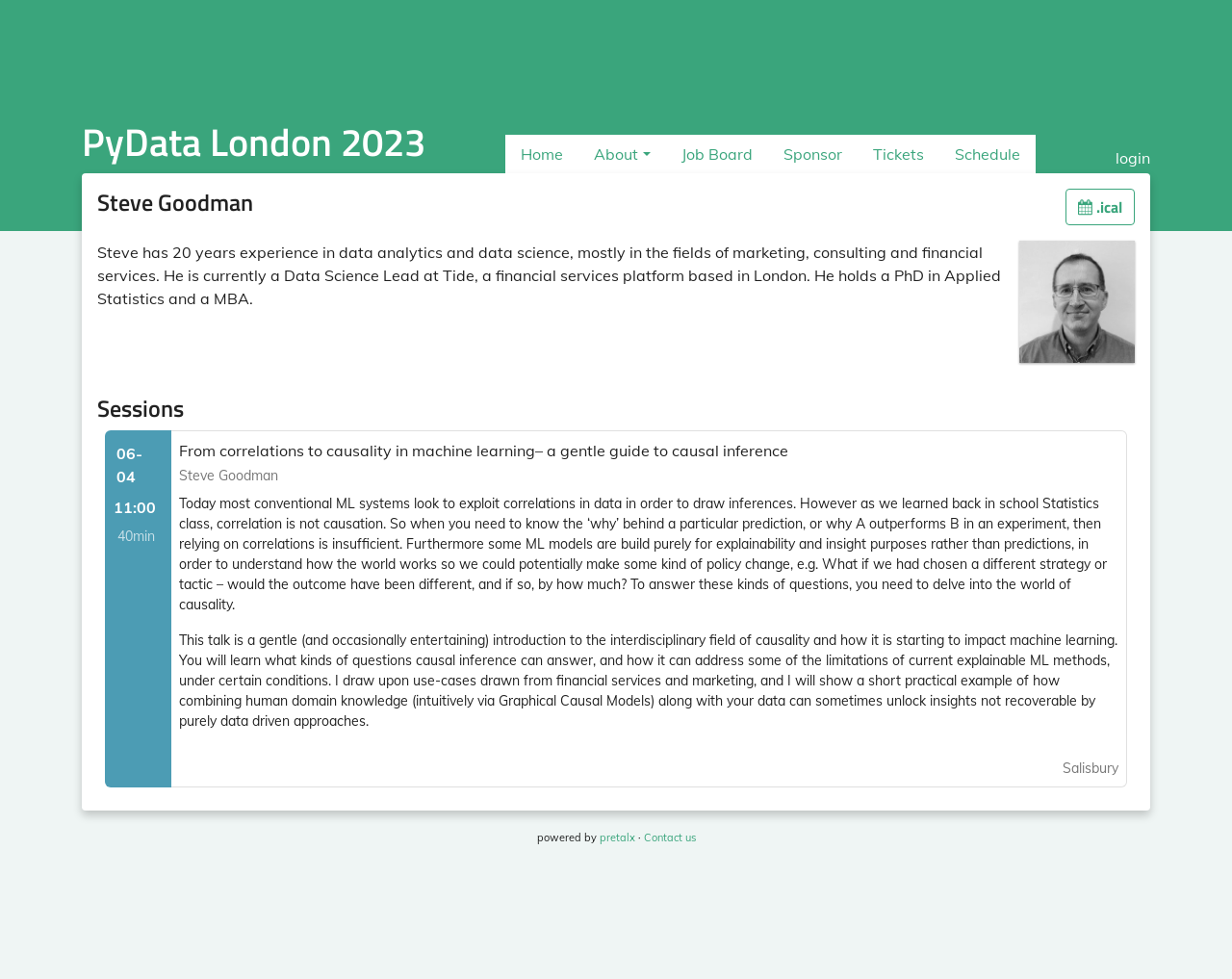Determine the bounding box coordinates of the region that needs to be clicked to achieve the task: "Learn more about the speaker".

[0.079, 0.248, 0.812, 0.315]